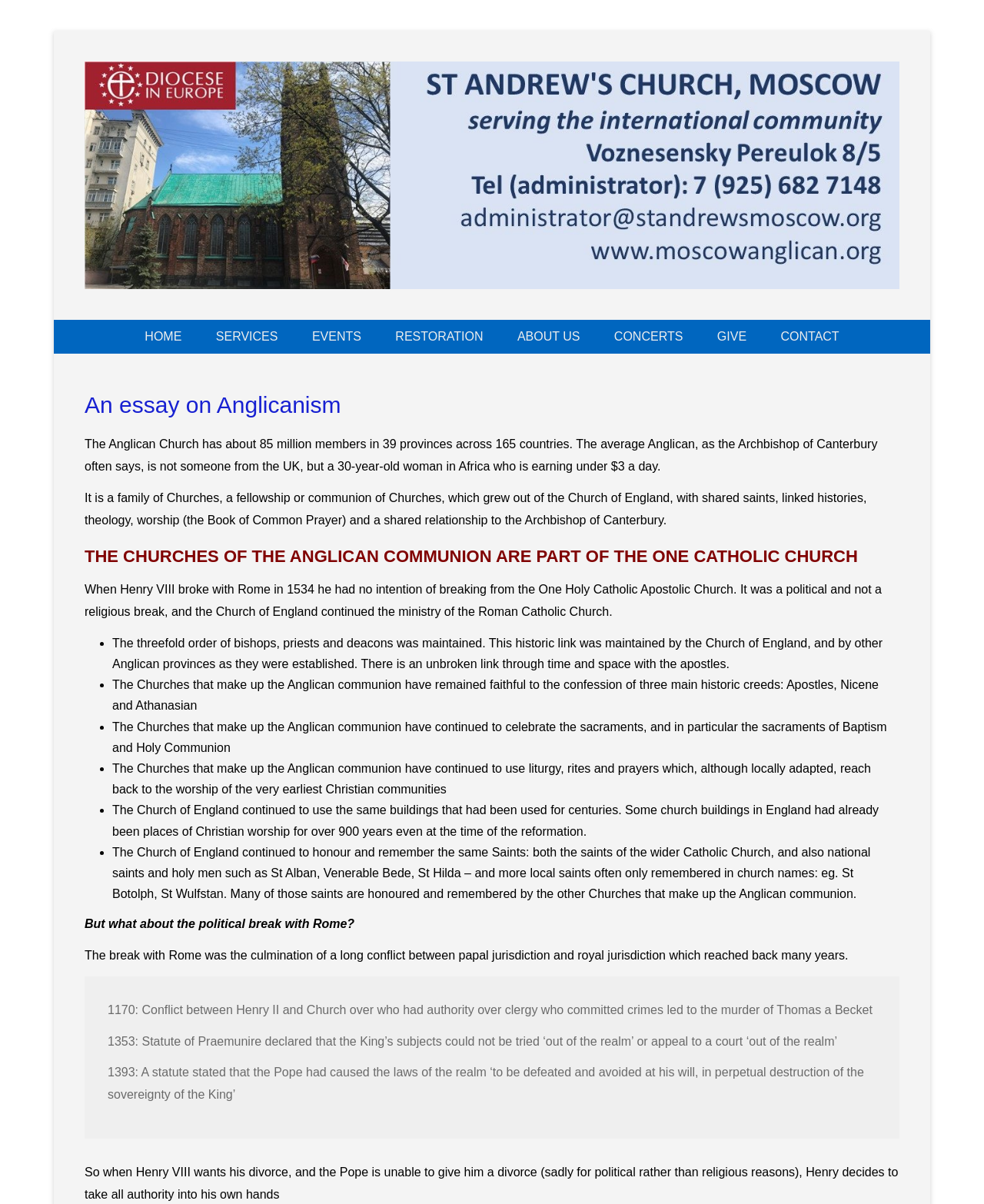Please determine the main heading text of this webpage.

An essay on Anglicanism